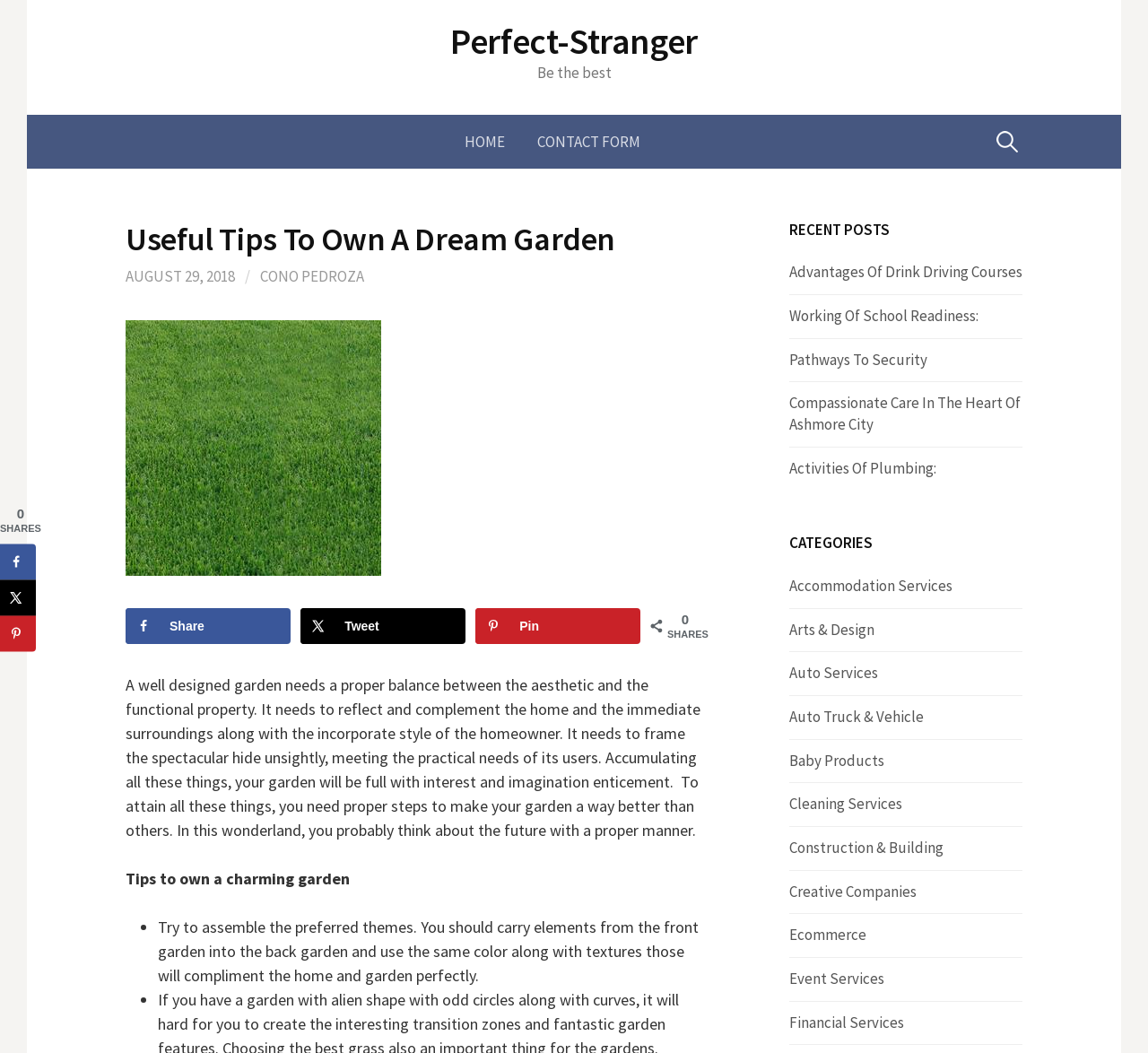Please locate the bounding box coordinates of the element's region that needs to be clicked to follow the instruction: "View categories of Accommodation Services". The bounding box coordinates should be provided as four float numbers between 0 and 1, i.e., [left, top, right, bottom].

[0.688, 0.547, 0.83, 0.566]